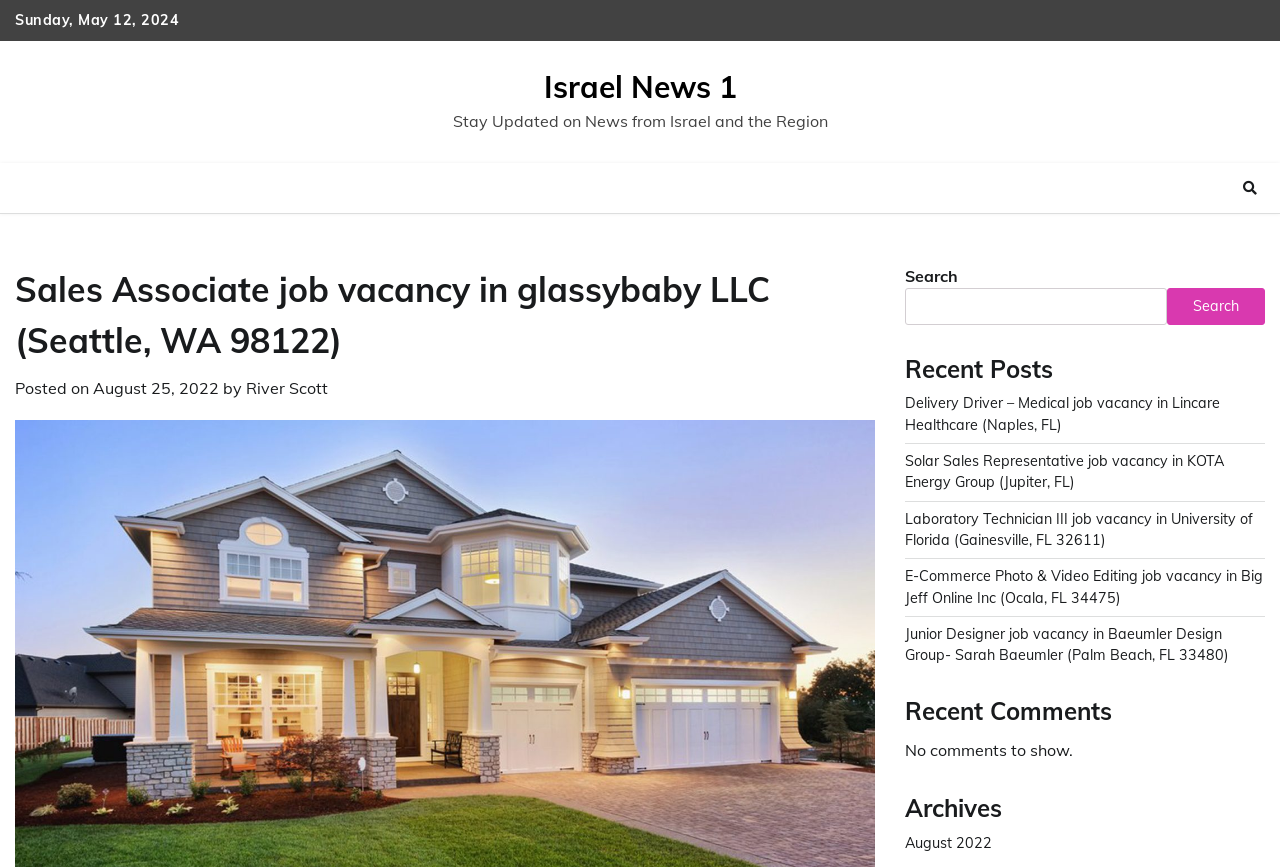Provide an in-depth caption for the webpage.

This webpage appears to be a job listing page, specifically for a Sales Associate position at glassybaby LLC in Seattle, WA 98122. At the top of the page, there is a date "Sunday, May 12, 2024" and a link to "Israel News 1" with a description "Stay Updated on News from Israel and the Region". 

Below this, there is a header section with a job title "Sales Associate job vacancy in glassybaby LLC (Seattle, WA 98122)" and a posted date "August 25, 2022" by "River Scott". 

To the right of the header section, there is a search bar with a search button. 

Below the header section, there are several job listings, including "Delivery Driver – Medical job vacancy in Lincare Healthcare (Naples, FL)", "Solar Sales Representative job vacancy in KOTA Energy Group (Jupiter, FL)", and a few others. These job listings are arranged in a vertical column.

Further down the page, there are three headings: "Recent Posts", "Recent Comments", and "Archives". Under "Recent Comments", it is mentioned that "No comments to show." Under "Archives", there is a link to "August 2022".